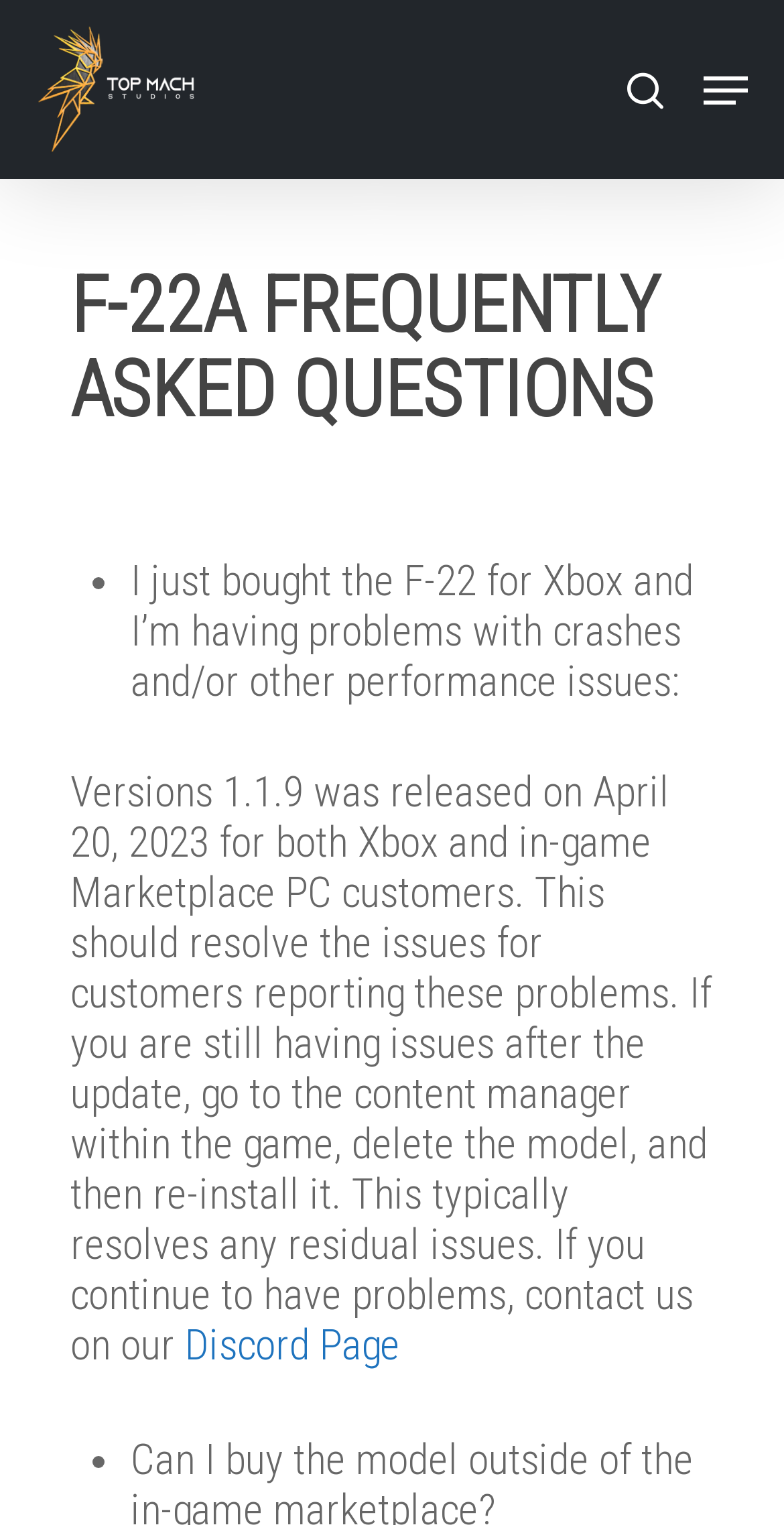What is the purpose of the search function?
Based on the visual content, answer with a single word or a brief phrase.

To search the FAQ